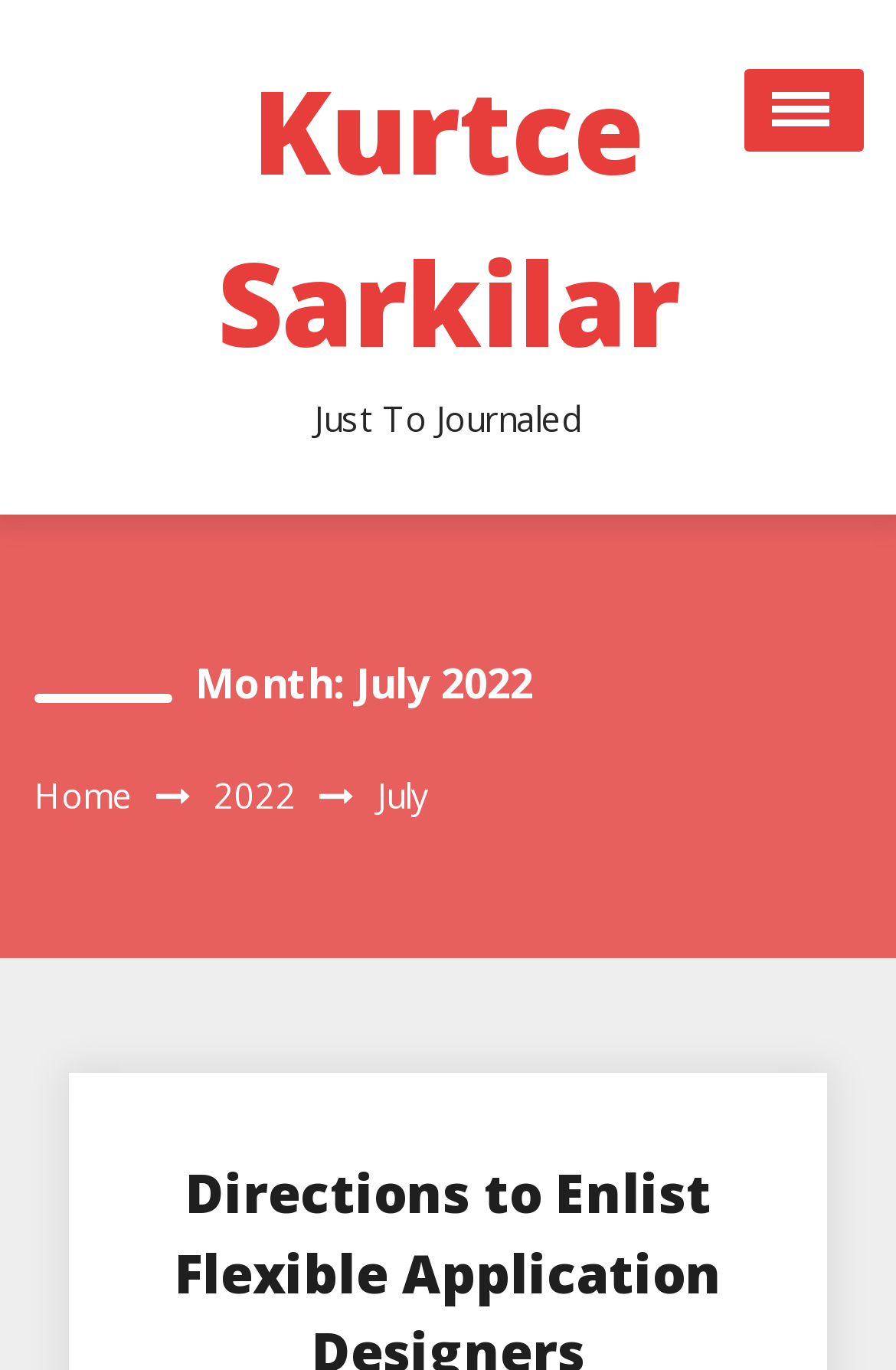Find the bounding box of the UI element described as: "Real estate". The bounding box coordinates should be given as four float values between 0 and 1, i.e., [left, top, right, bottom].

[0.0, 0.647, 1.0, 0.731]